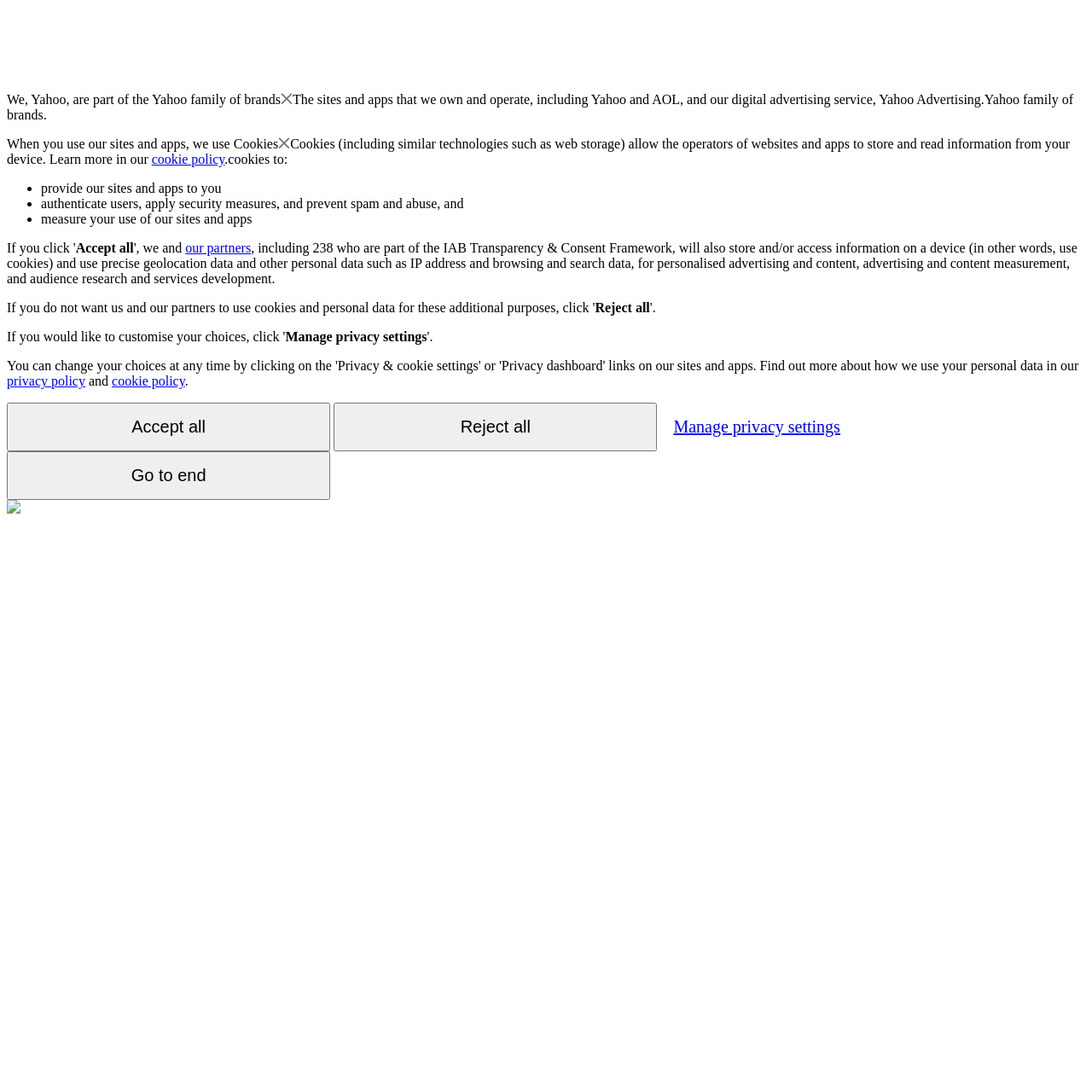From the element description Reject all, predict the bounding box coordinates of the UI element. The coordinates must be specified in the format (top-left x, top-left y, bottom-right x, bottom-right y) and should be within the 0 to 1 range.

[0.306, 0.369, 0.602, 0.413]